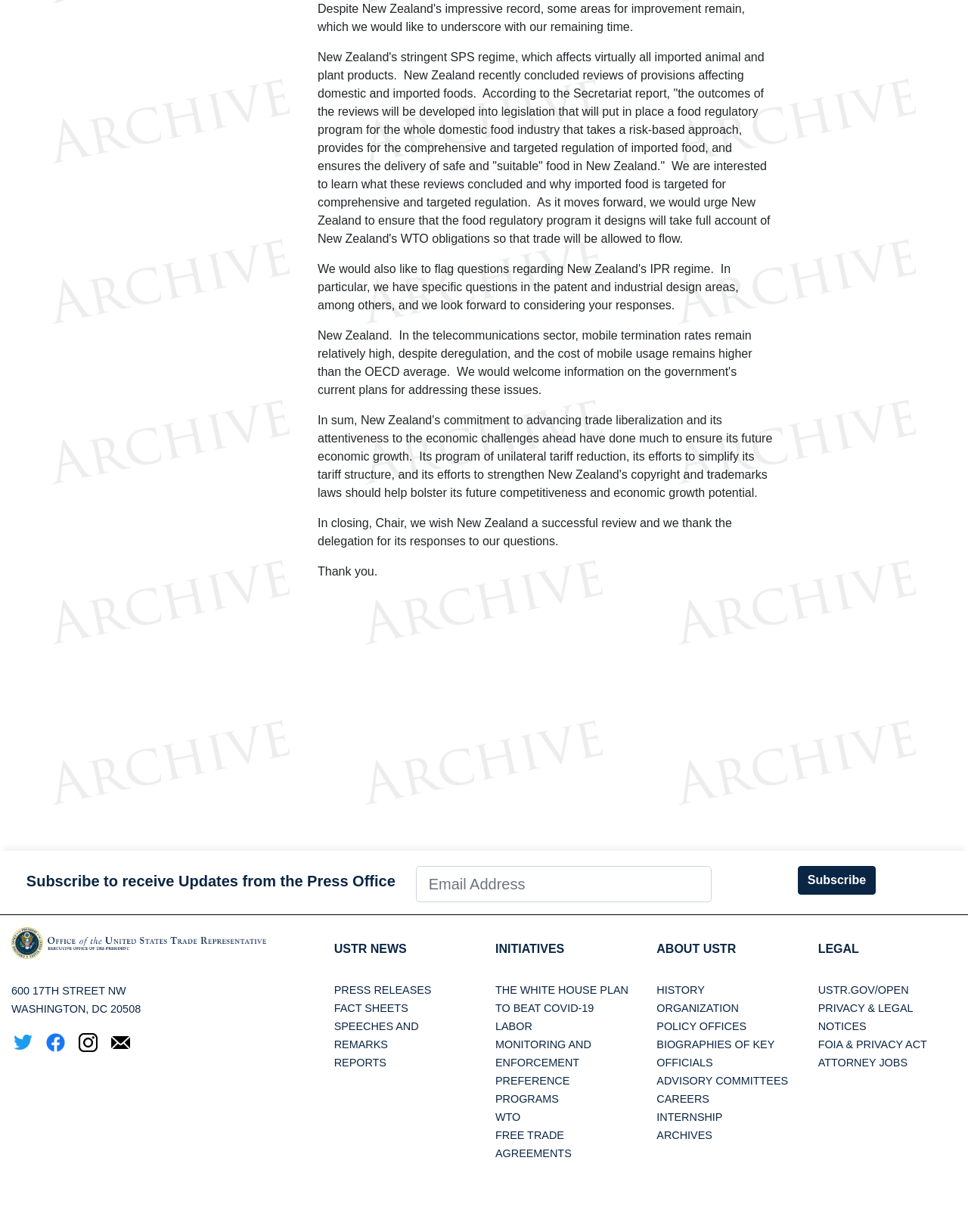Determine the bounding box for the described UI element: "FOIA & Privacy Act".

[0.845, 0.843, 0.958, 0.853]